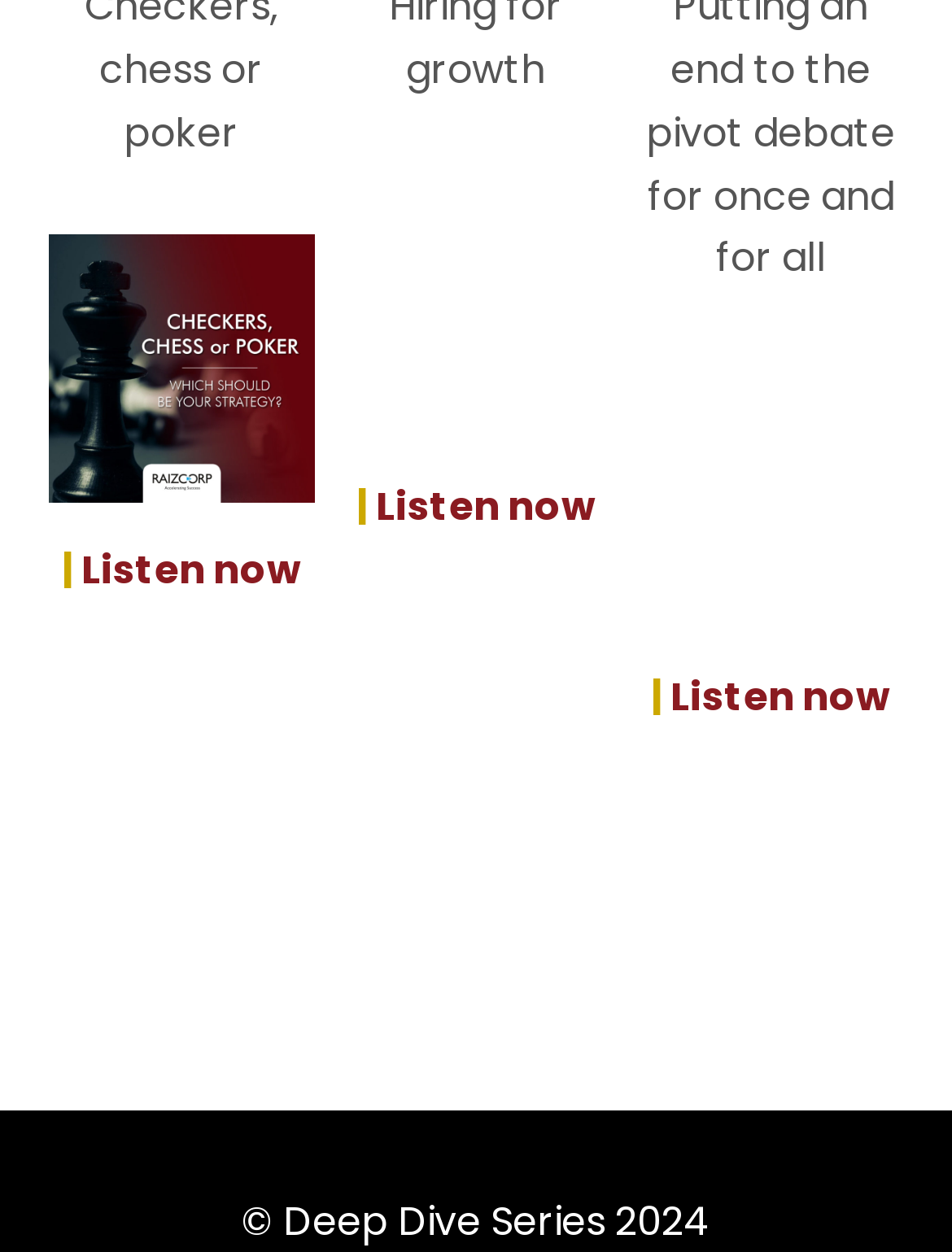How many episodes are available?
Answer with a single word or phrase, using the screenshot for reference.

3